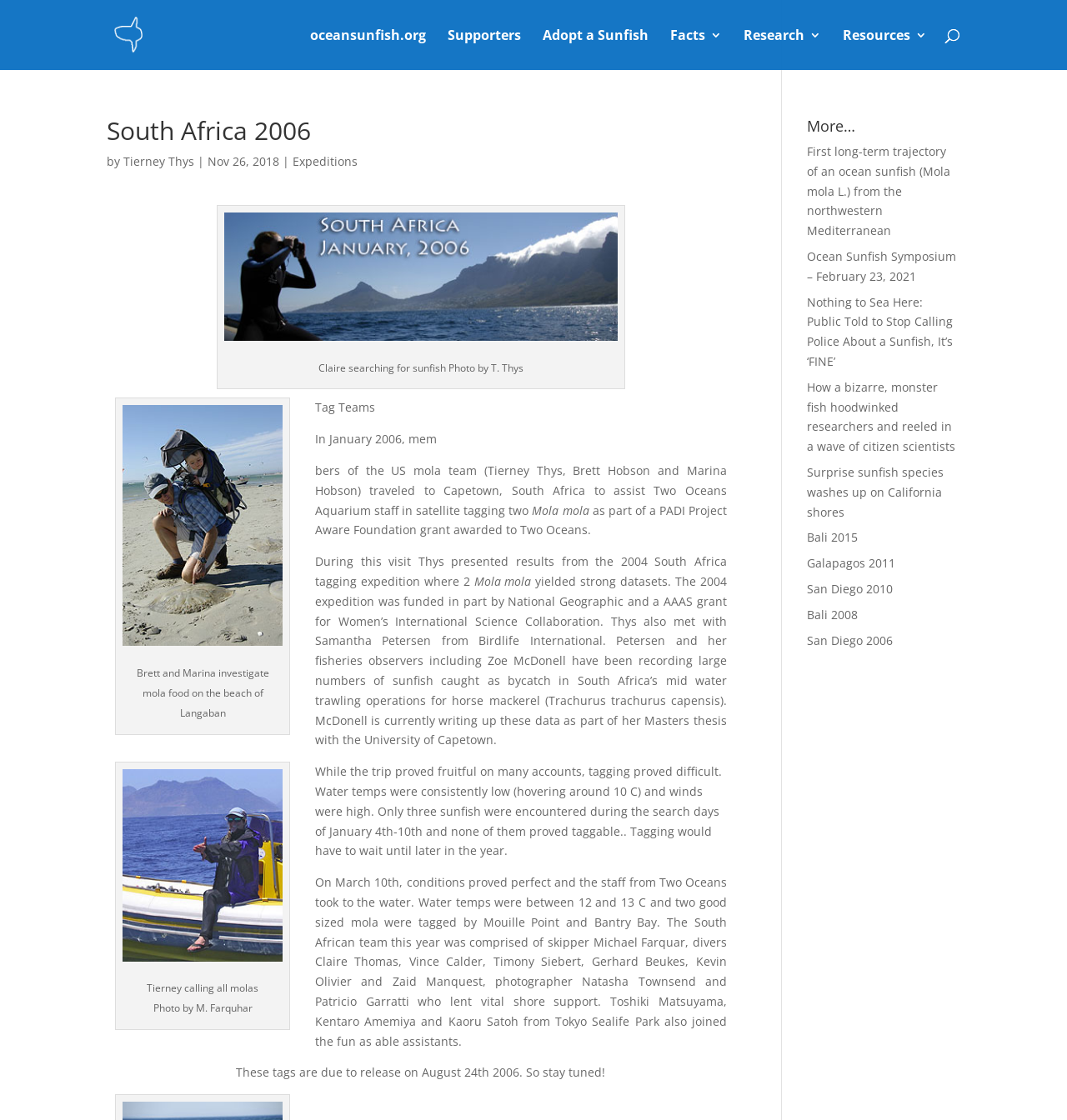Please identify the bounding box coordinates of the element I should click to complete this instruction: 'learn about Tag Teams'. The coordinates should be given as four float numbers between 0 and 1, like this: [left, top, right, bottom].

[0.295, 0.357, 0.352, 0.371]